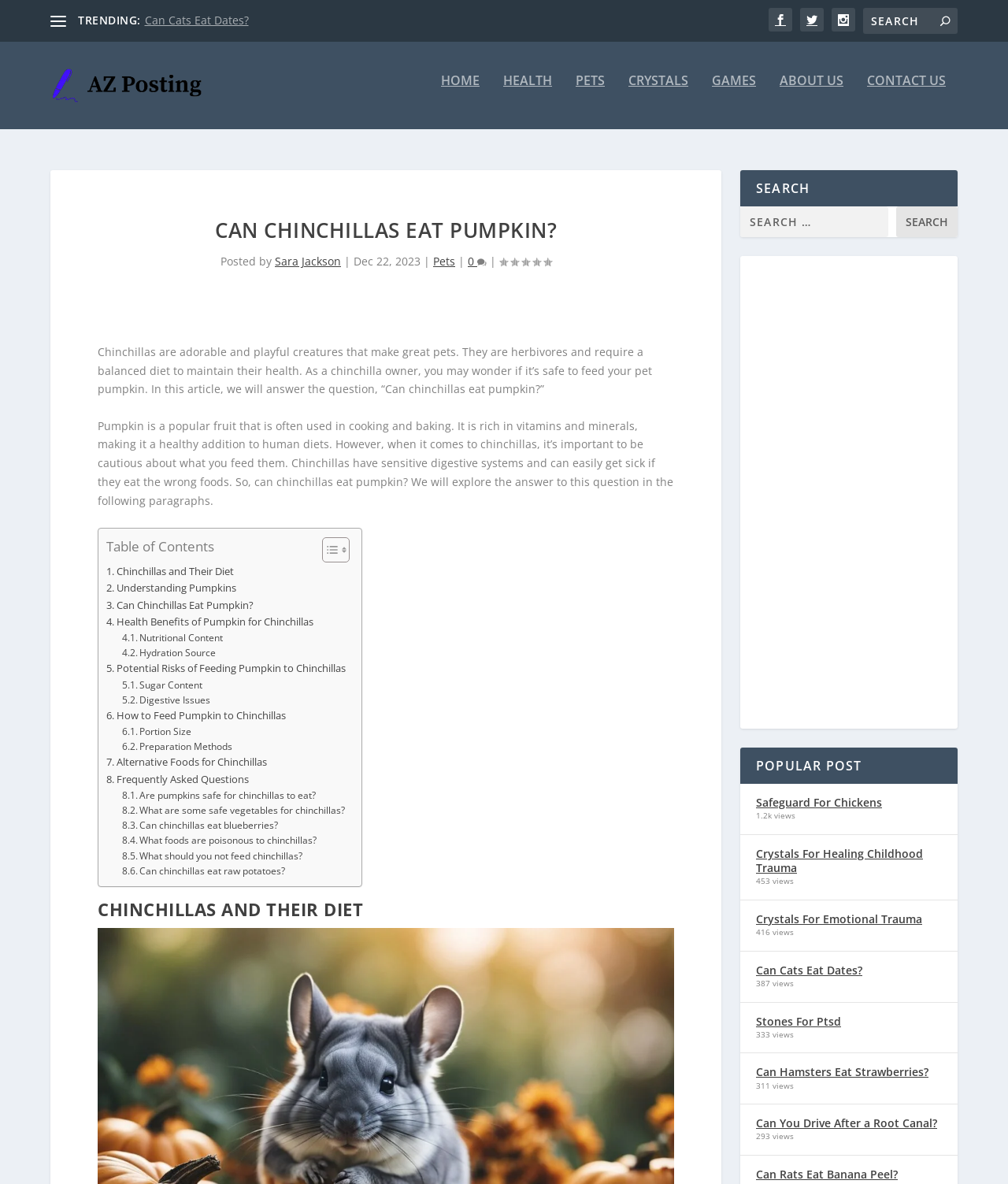Identify the headline of the webpage and generate its text content.

CAN CHINCHILLAS EAT PUMPKIN?